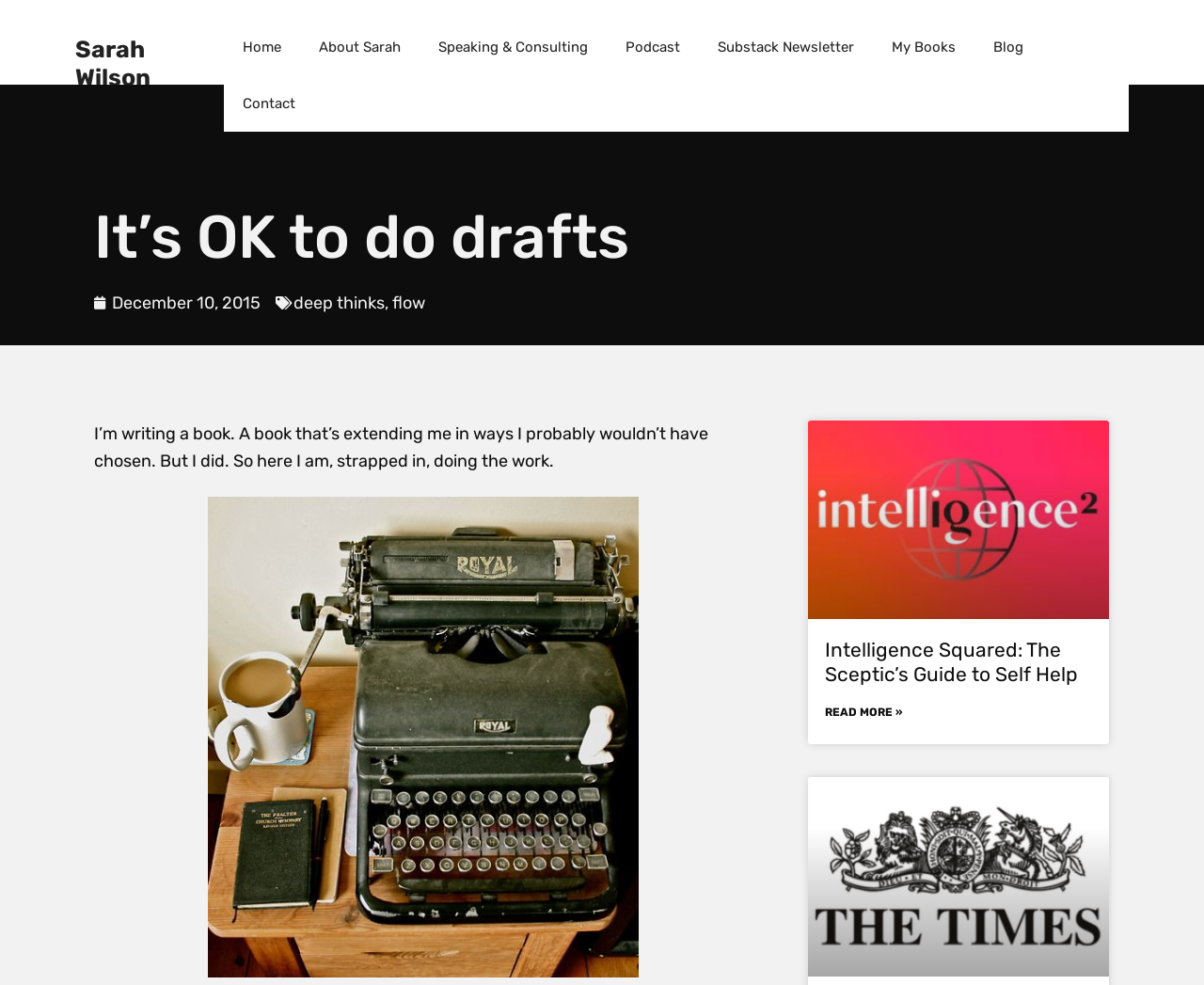Provide the bounding box coordinates for the UI element that is described as: "Home".

[0.186, 0.019, 0.249, 0.076]